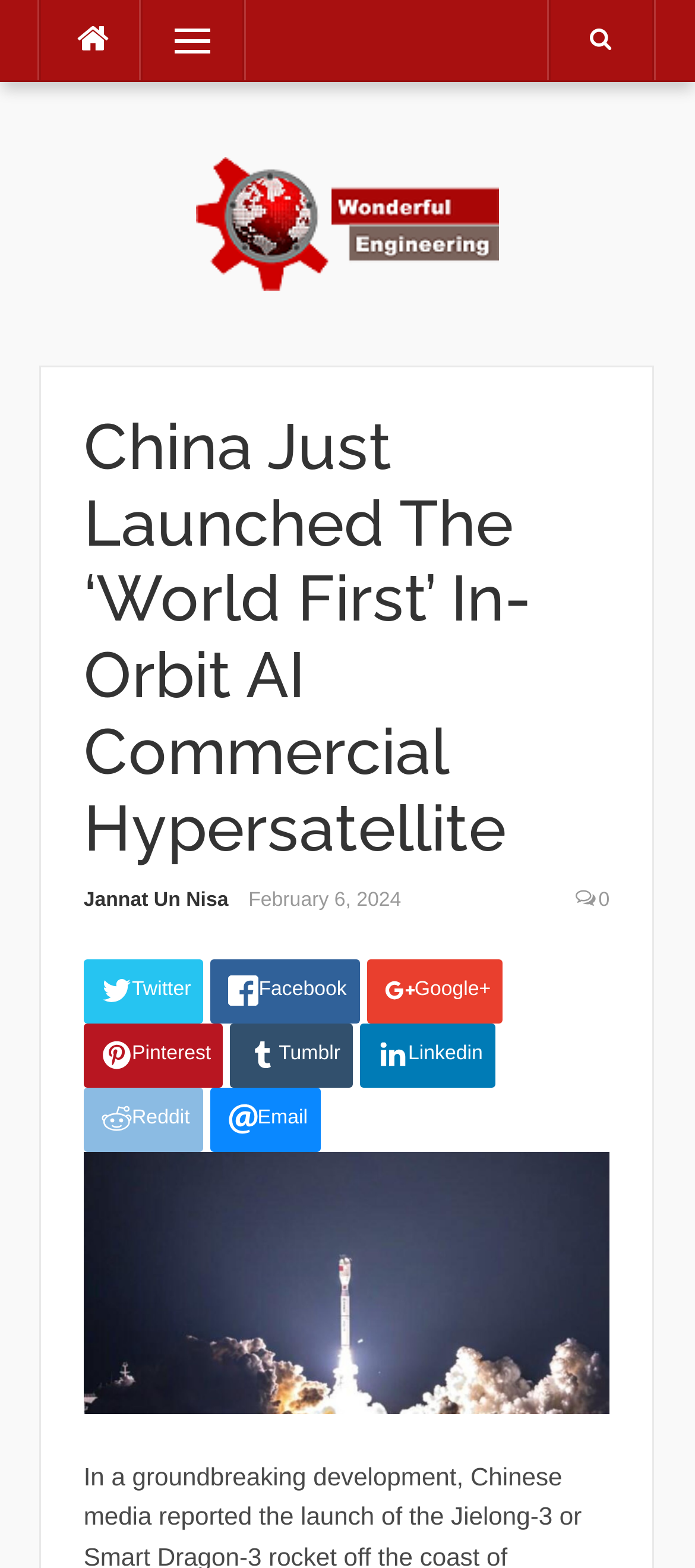Please locate the bounding box coordinates of the element's region that needs to be clicked to follow the instruction: "Read the article by Jannat Un Nisa". The bounding box coordinates should be provided as four float numbers between 0 and 1, i.e., [left, top, right, bottom].

[0.12, 0.568, 0.329, 0.581]